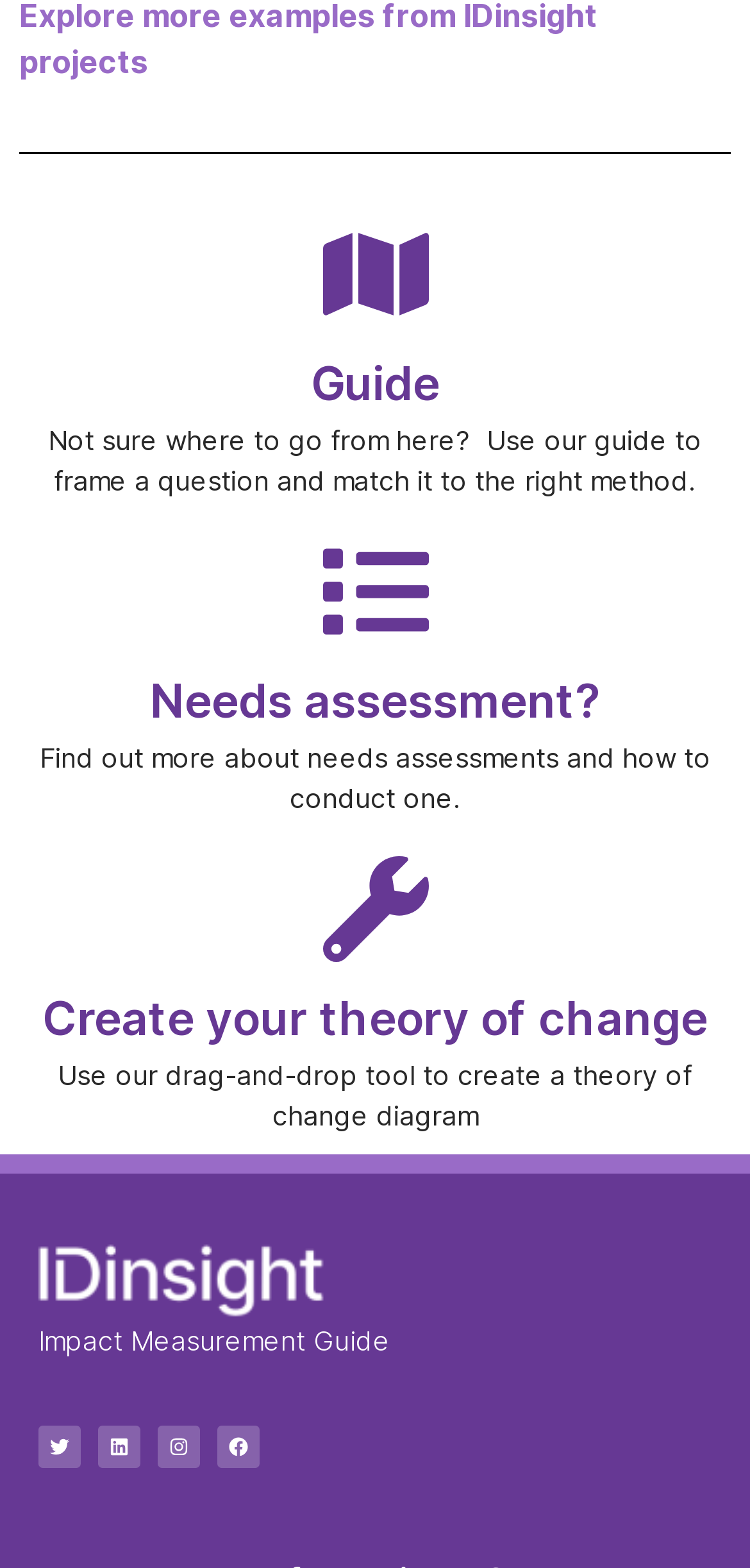Find the bounding box coordinates for the UI element that matches this description: "Create your theory of change".

[0.056, 0.632, 0.944, 0.667]